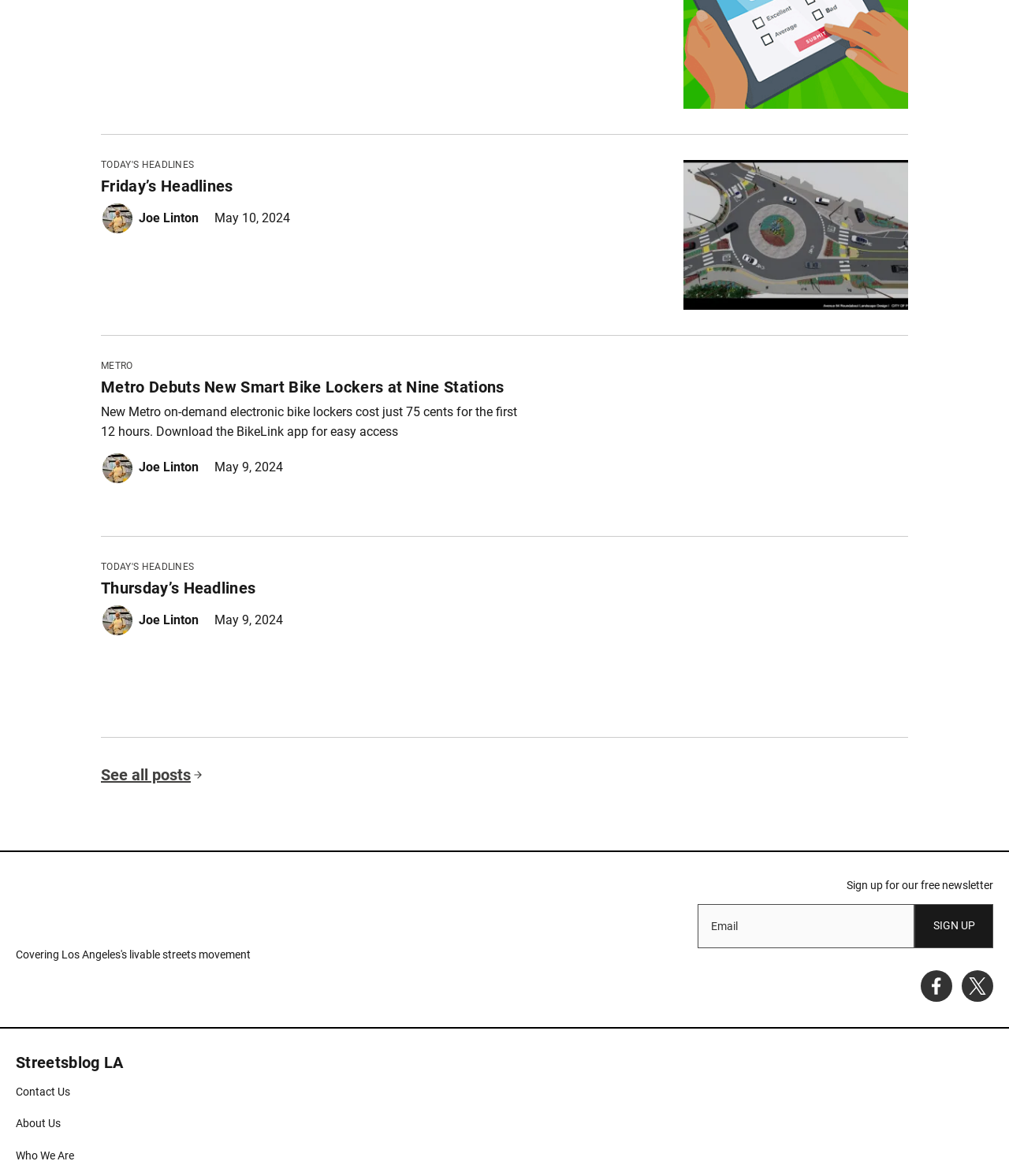Indicate the bounding box coordinates of the clickable region to achieve the following instruction: "Contact Us."

[0.016, 0.921, 0.07, 0.936]